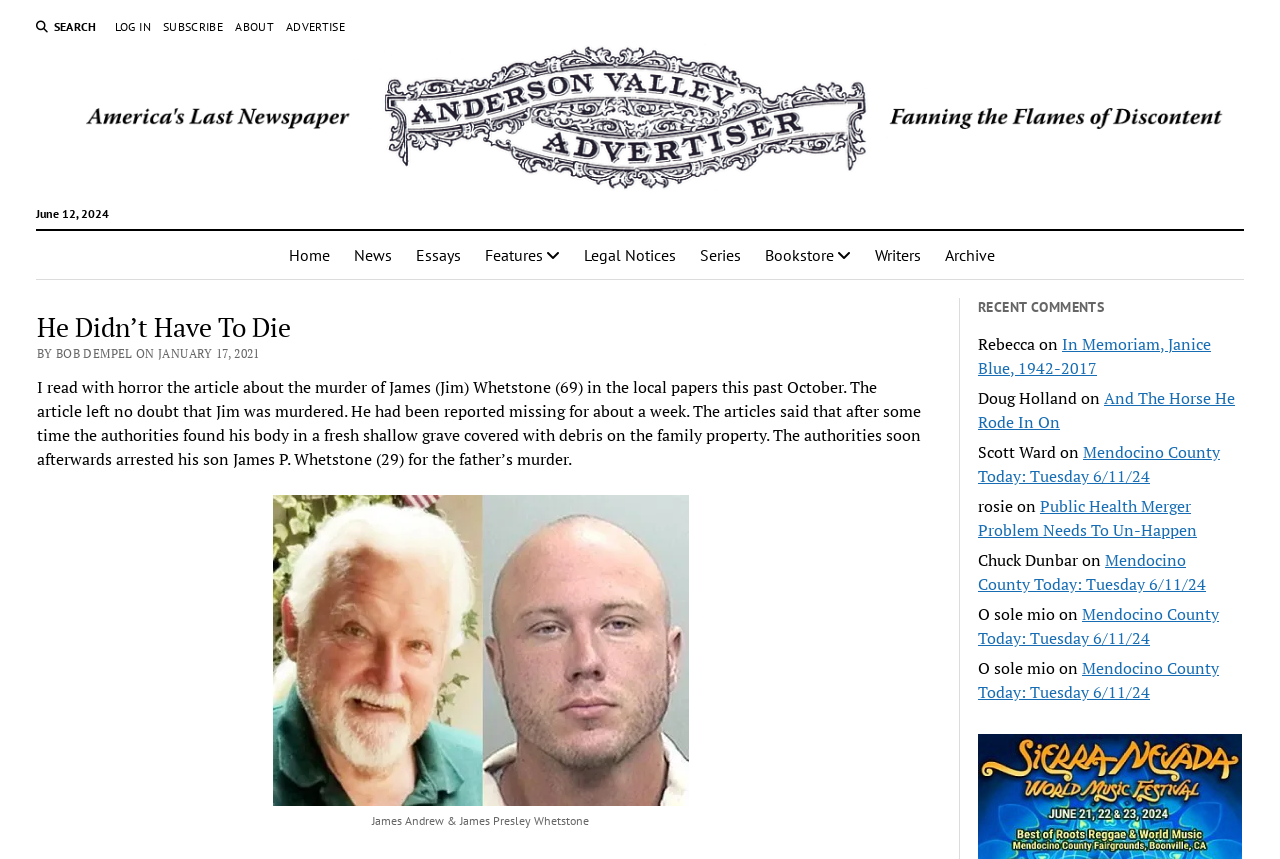Highlight the bounding box coordinates of the element that should be clicked to carry out the following instruction: "read the article about Mendocino County Today". The coordinates must be given as four float numbers ranging from 0 to 1, i.e., [left, top, right, bottom].

[0.764, 0.513, 0.953, 0.567]